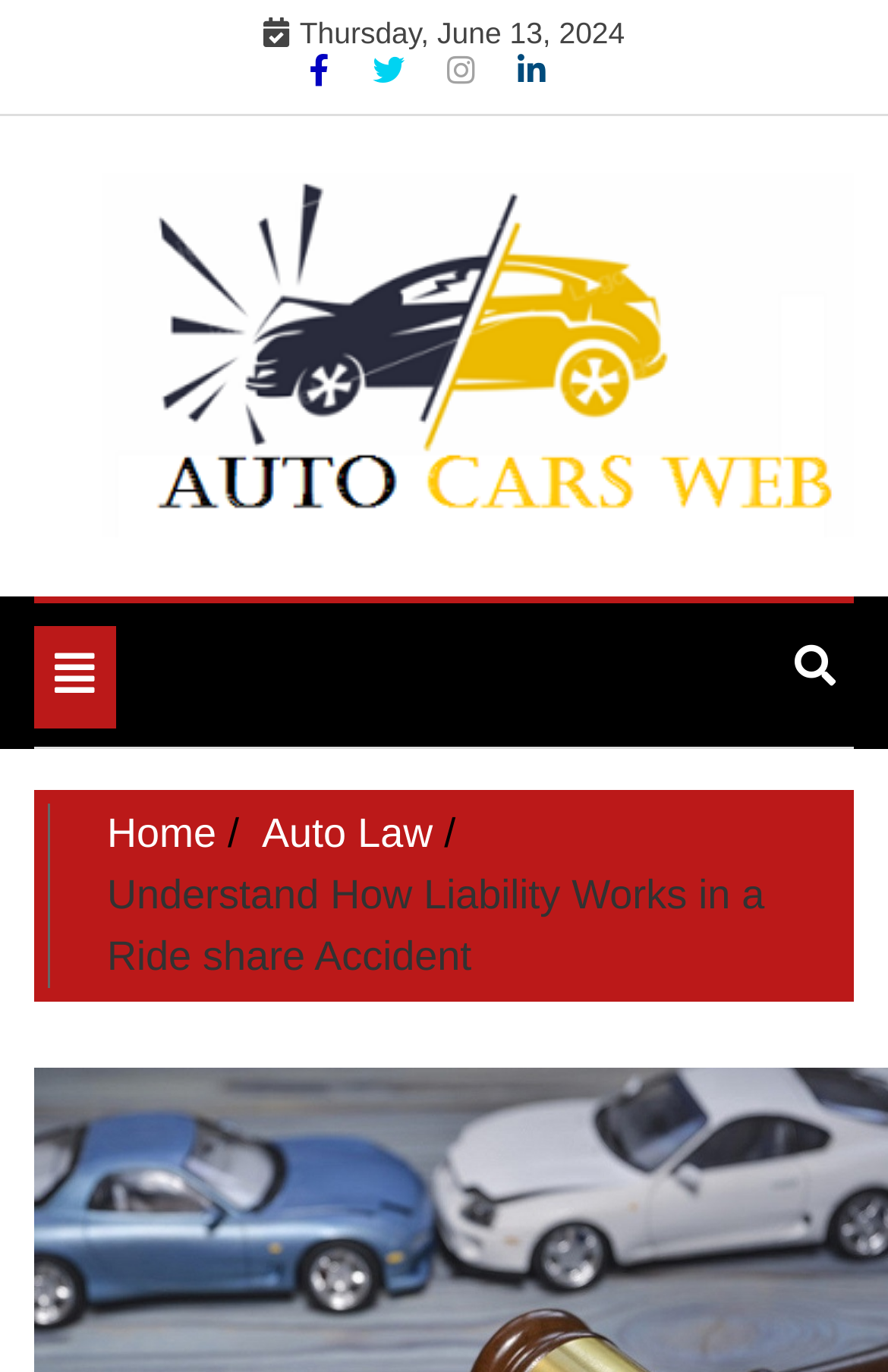Look at the image and answer the question in detail:
What is the purpose of the button with the toggle navigation icon?

I inferred the purpose of the button by looking at its icon, which is a toggle navigation icon, and its text, which is 'Toggle navigation', suggesting that it is used to toggle the navigation menu.